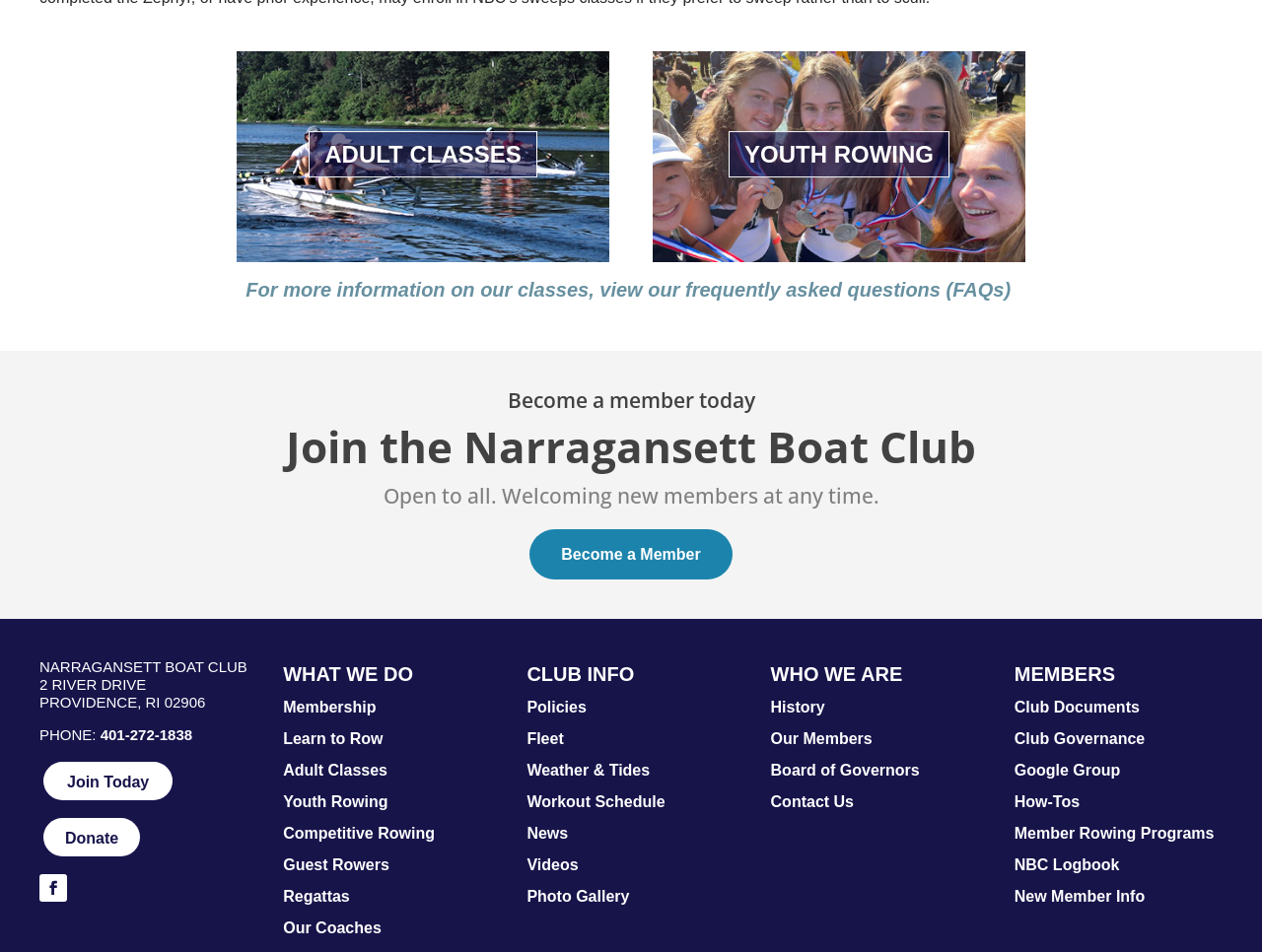Using the description "Contact Us", predict the bounding box of the relevant HTML element.

[0.611, 0.834, 0.677, 0.851]